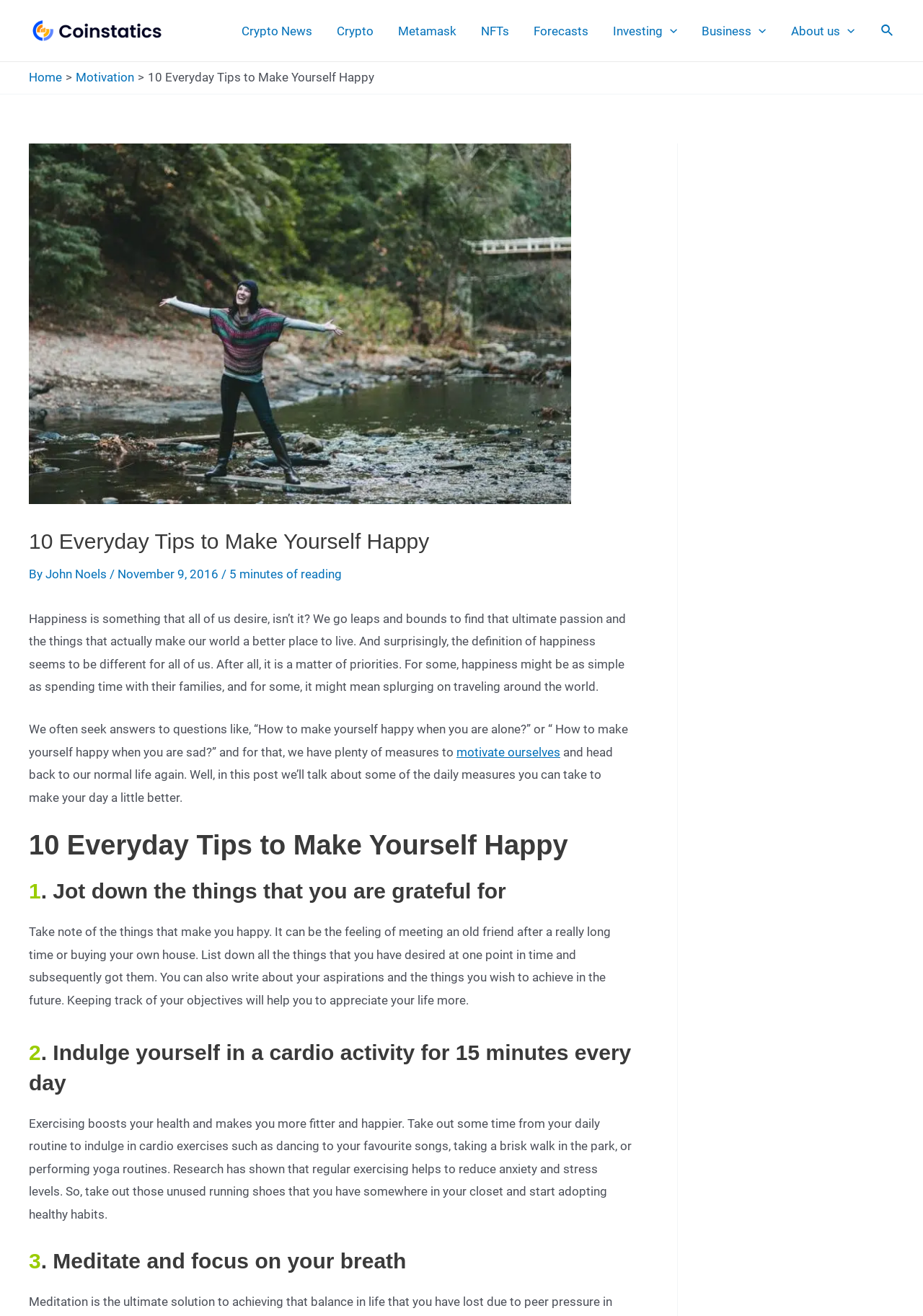Utilize the information from the image to answer the question in detail:
What is the purpose of exercising according to the article?

According to the article, exercising helps to reduce anxiety and stress levels, as stated in the paragraph explaining the benefits of indulging in cardio activity for 15 minutes every day.